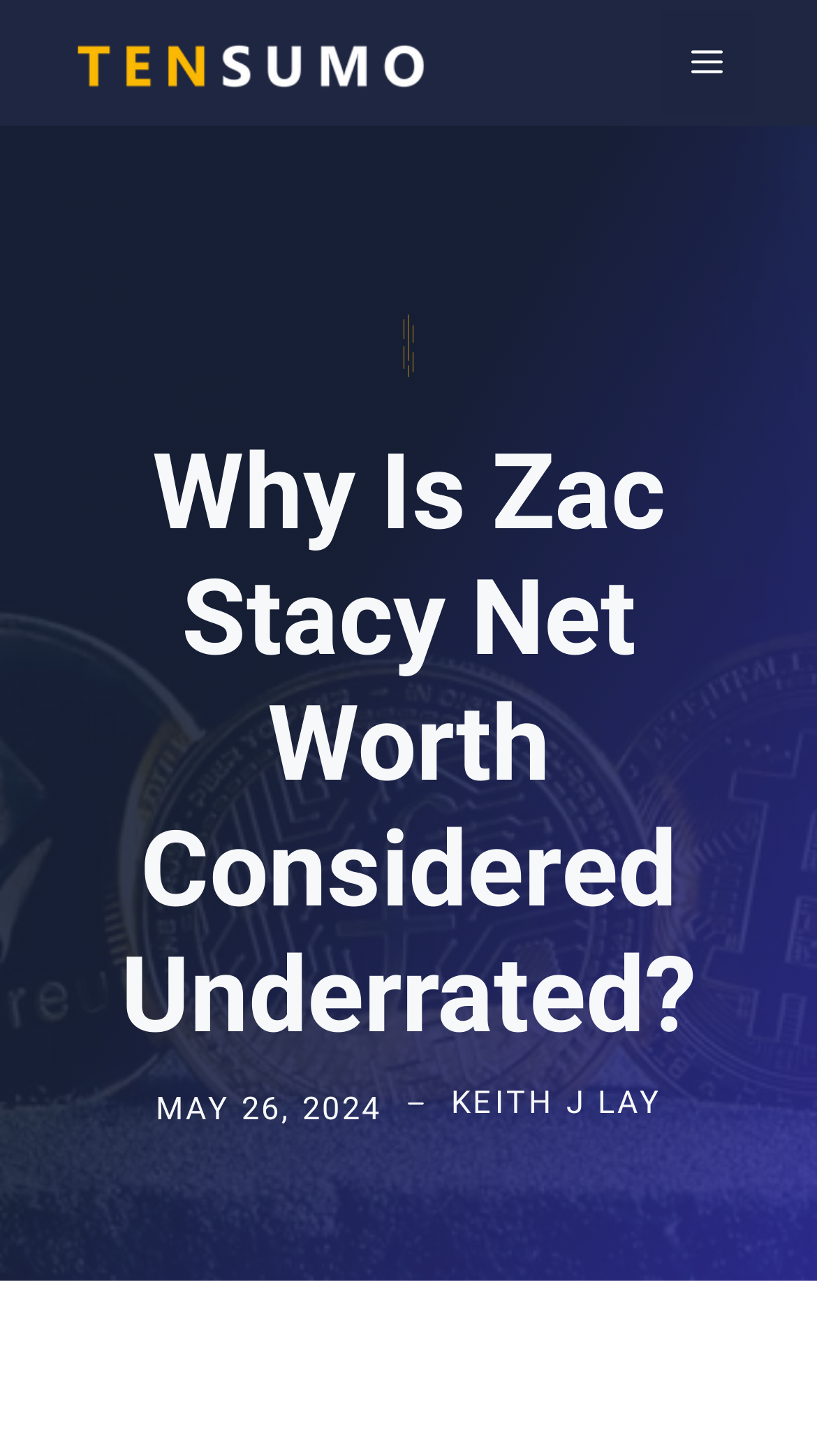Answer the question below using just one word or a short phrase: 
What is the name of the author mentioned on the webpage?

KEITH J LAY